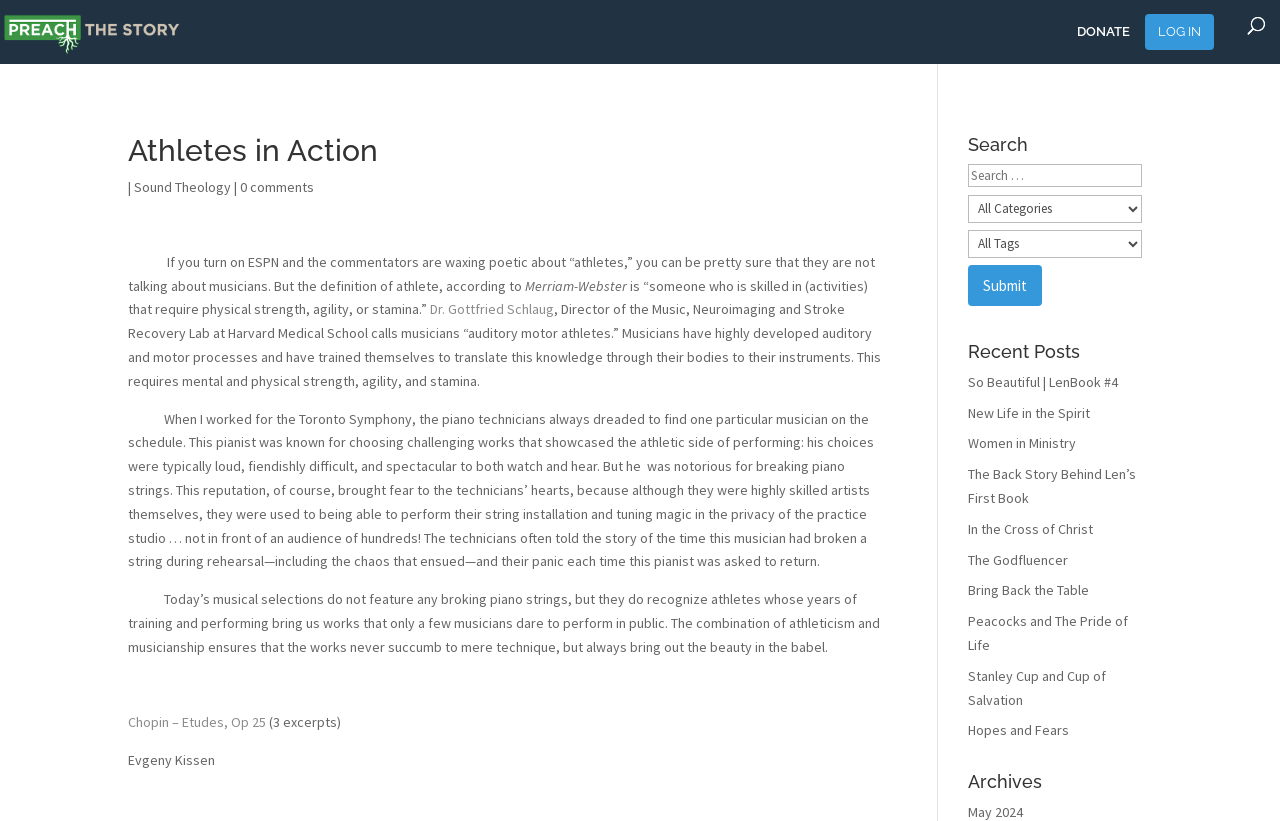Determine the bounding box of the UI component based on this description: "Donate". The bounding box coordinates should be four float values between 0 and 1, i.e., [left, top, right, bottom].

[0.841, 0.03, 0.883, 0.088]